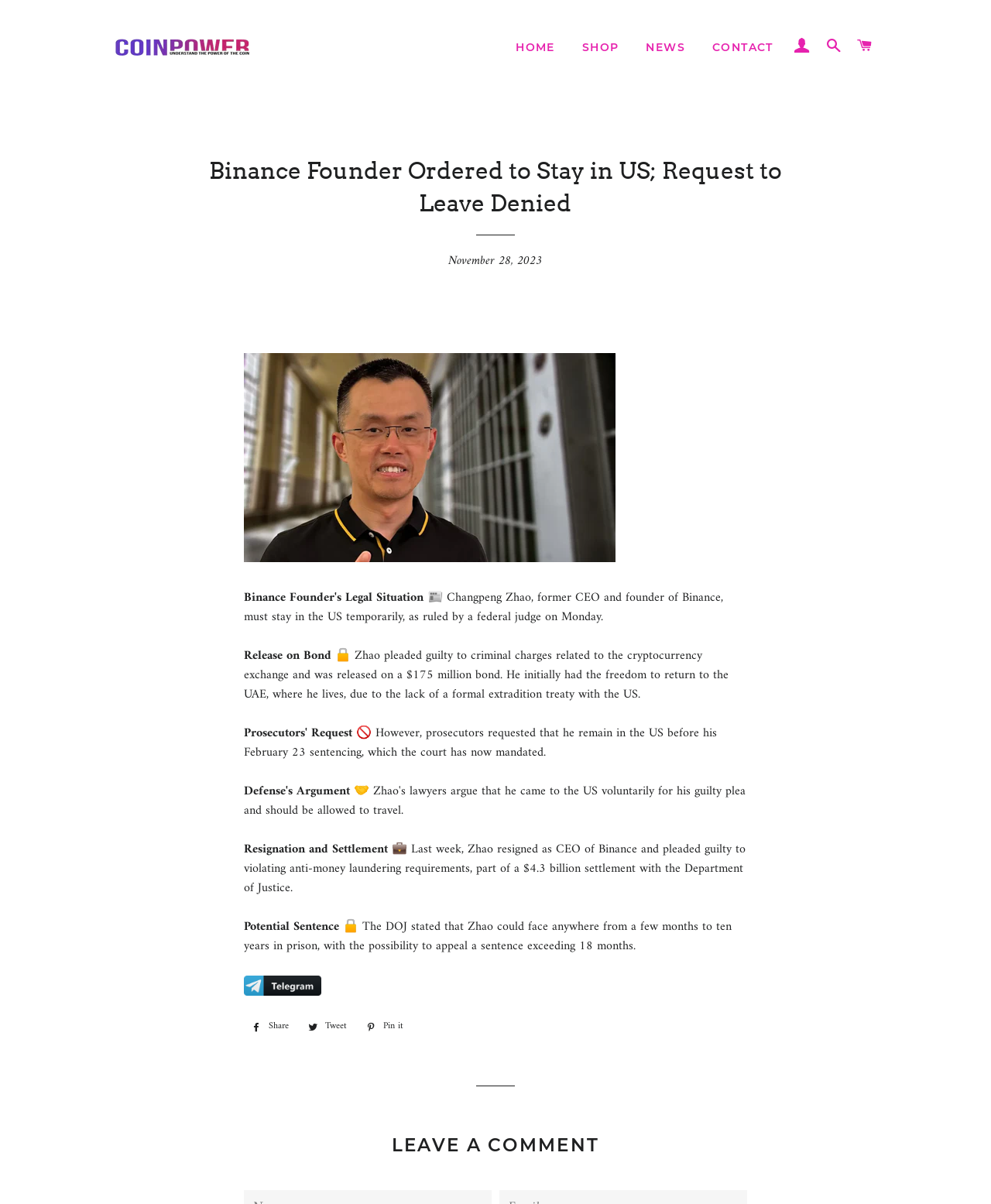Pinpoint the bounding box coordinates of the element that must be clicked to accomplish the following instruction: "Read the NEWS". The coordinates should be in the format of four float numbers between 0 and 1, i.e., [left, top, right, bottom].

[0.64, 0.023, 0.703, 0.057]